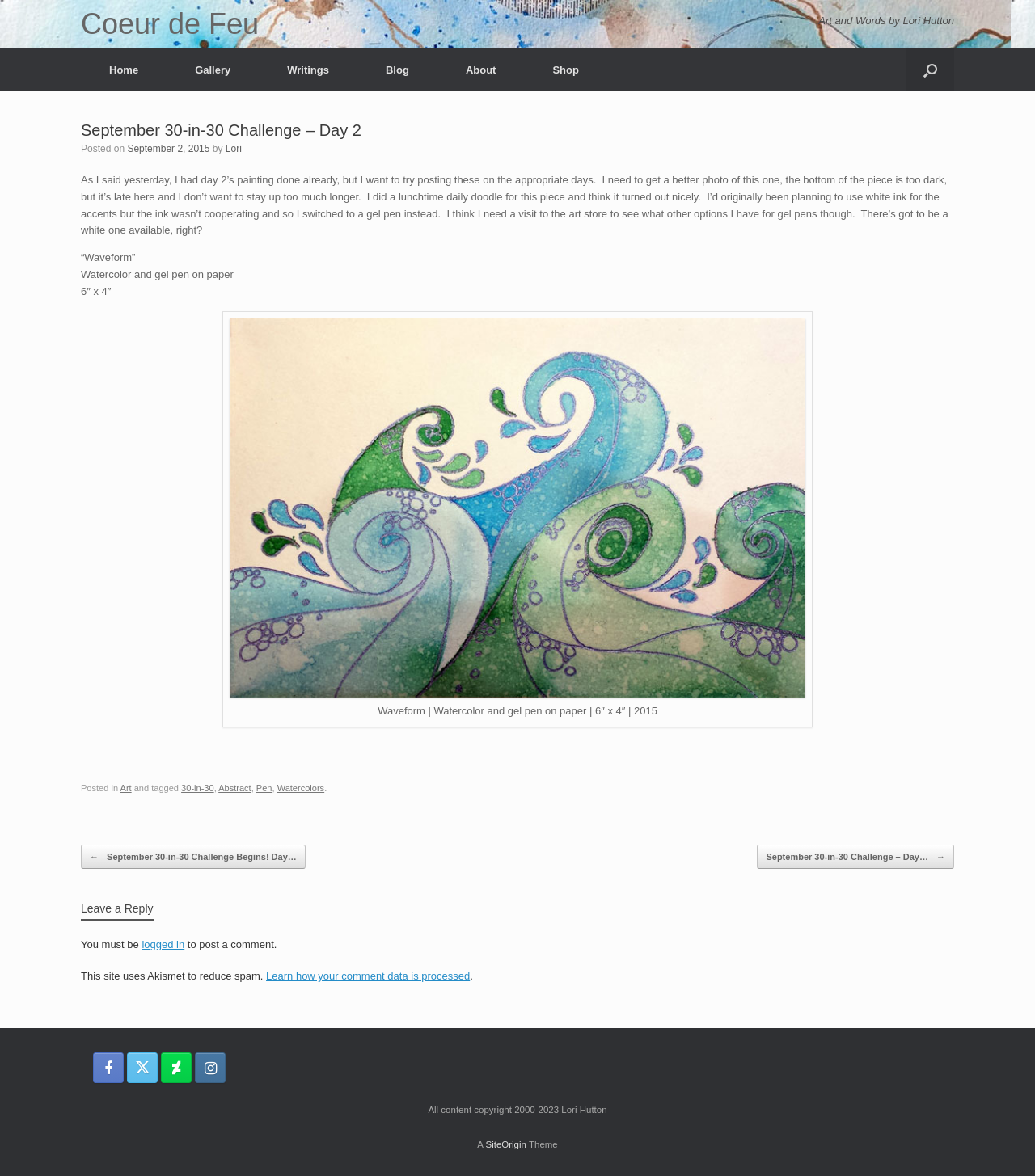Answer succinctly with a single word or phrase:
What is the name of the artwork?

Waveform